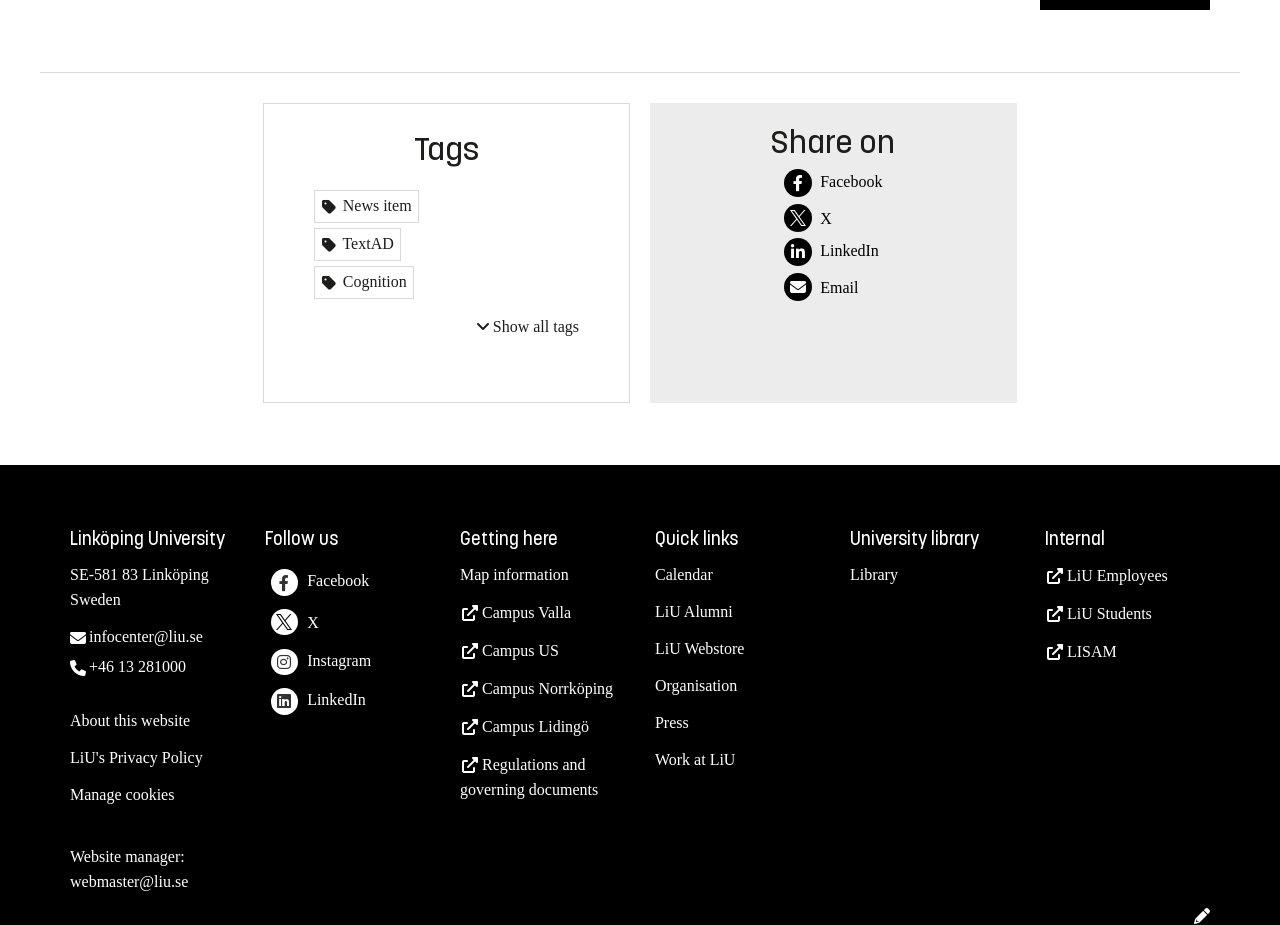Identify the bounding box for the UI element specified in this description: "Work at LiU". The coordinates must be four float numbers between 0 and 1, formatted as [left, top, right, bottom].

[0.512, 0.812, 0.575, 0.83]